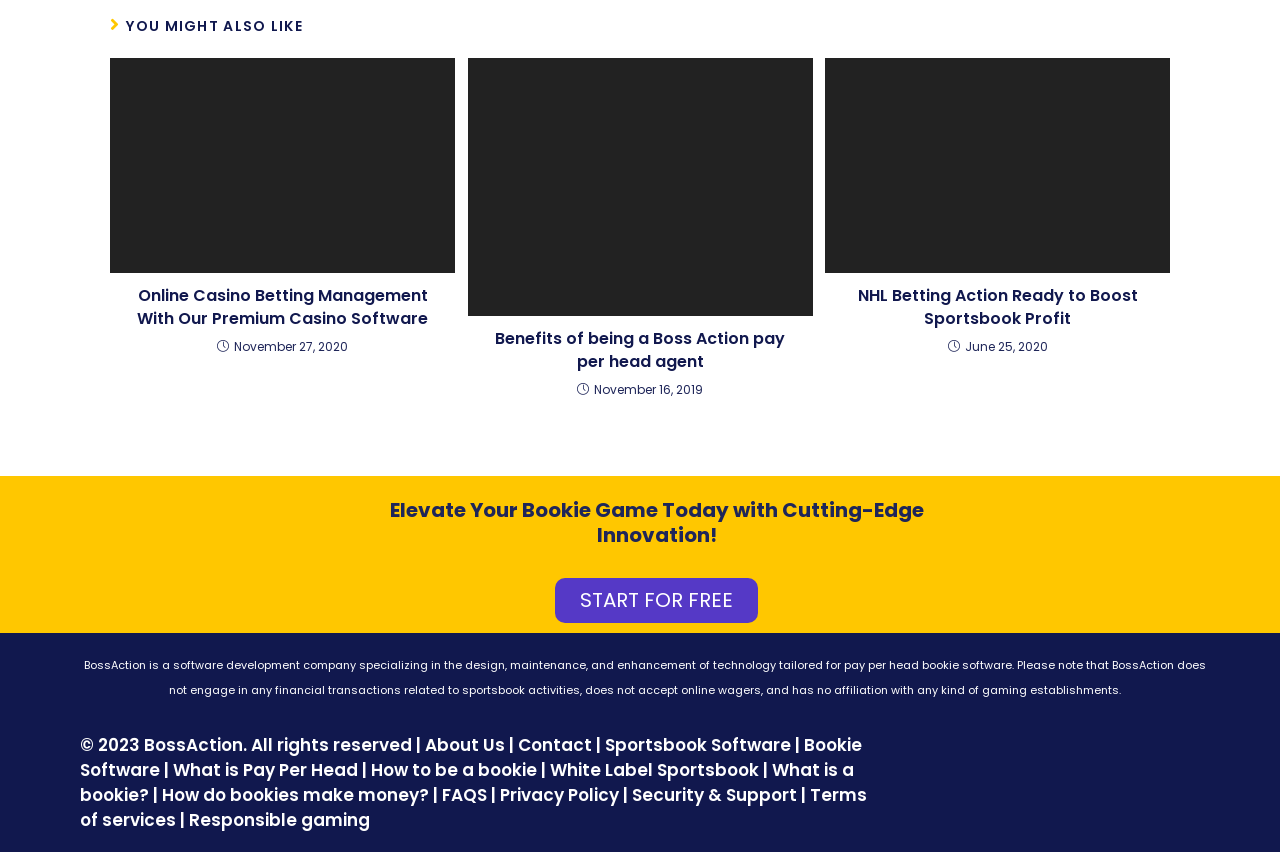Using the given description, provide the bounding box coordinates formatted as (top-left x, top-left y, bottom-right x, bottom-right y), with all values being floating point numbers between 0 and 1. Description: Security & Support

[0.494, 0.918, 0.623, 0.947]